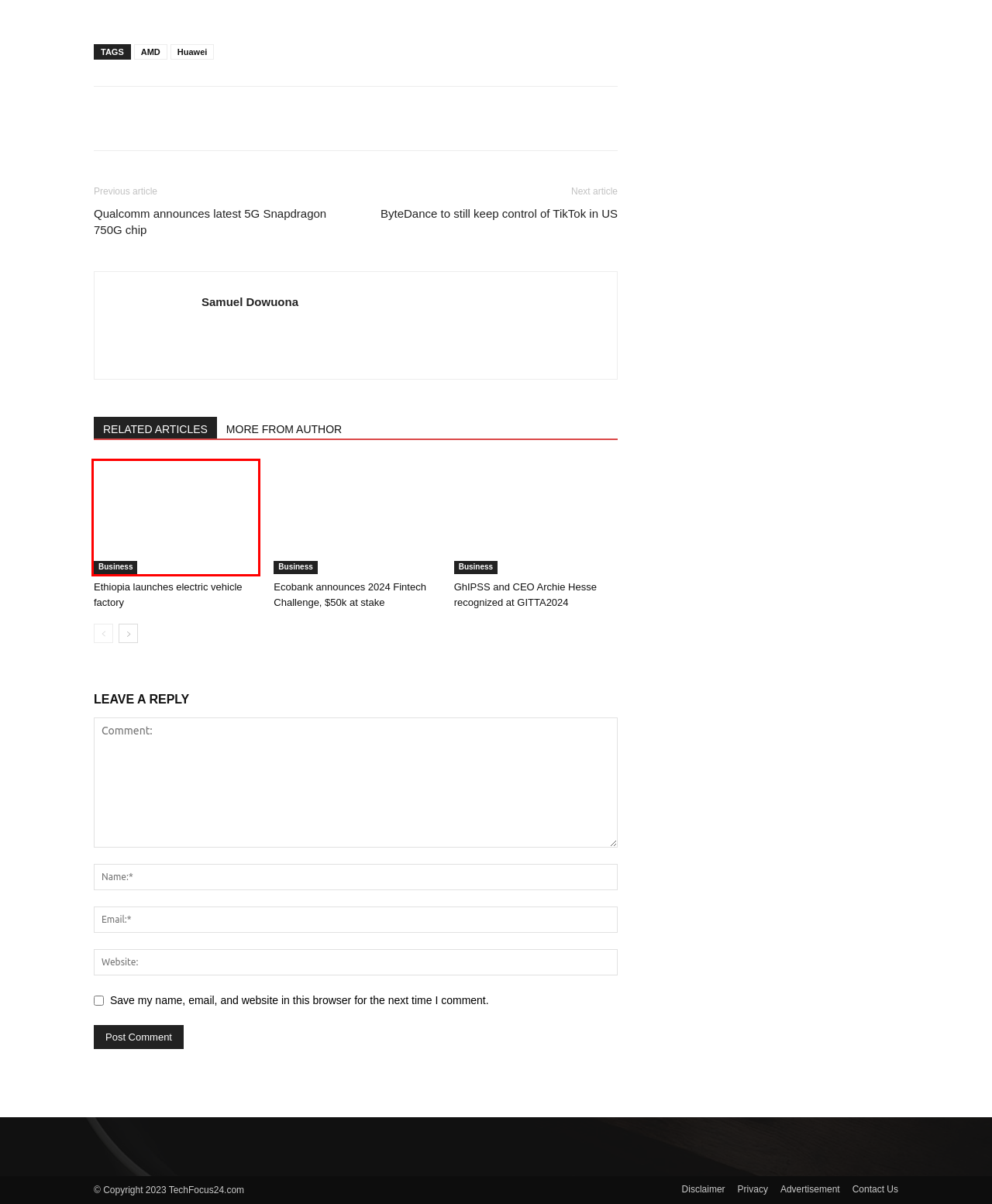You are given a screenshot of a webpage with a red rectangle bounding box around a UI element. Select the webpage description that best matches the new webpage after clicking the element in the bounding box. Here are the candidates:
A. ByteDance to still keep control of TikTok in US | TechFocus24
B. Ecobank announces 2024 Fintech Challenge, $50k at stake | TechFocus24
C. AMD | TechFocus24
D. GhIPSS and CEO Archie Hesse recognized at GITTA2024 | TechFocus24
E. Qualcomm announces latest 5G Snapdragon 750G chip | TechFocus24
F. How to | TechFocus24
G. Ethiopia launches electric vehicle factory | TechFocus24
H. About Us | TechFocus24

G